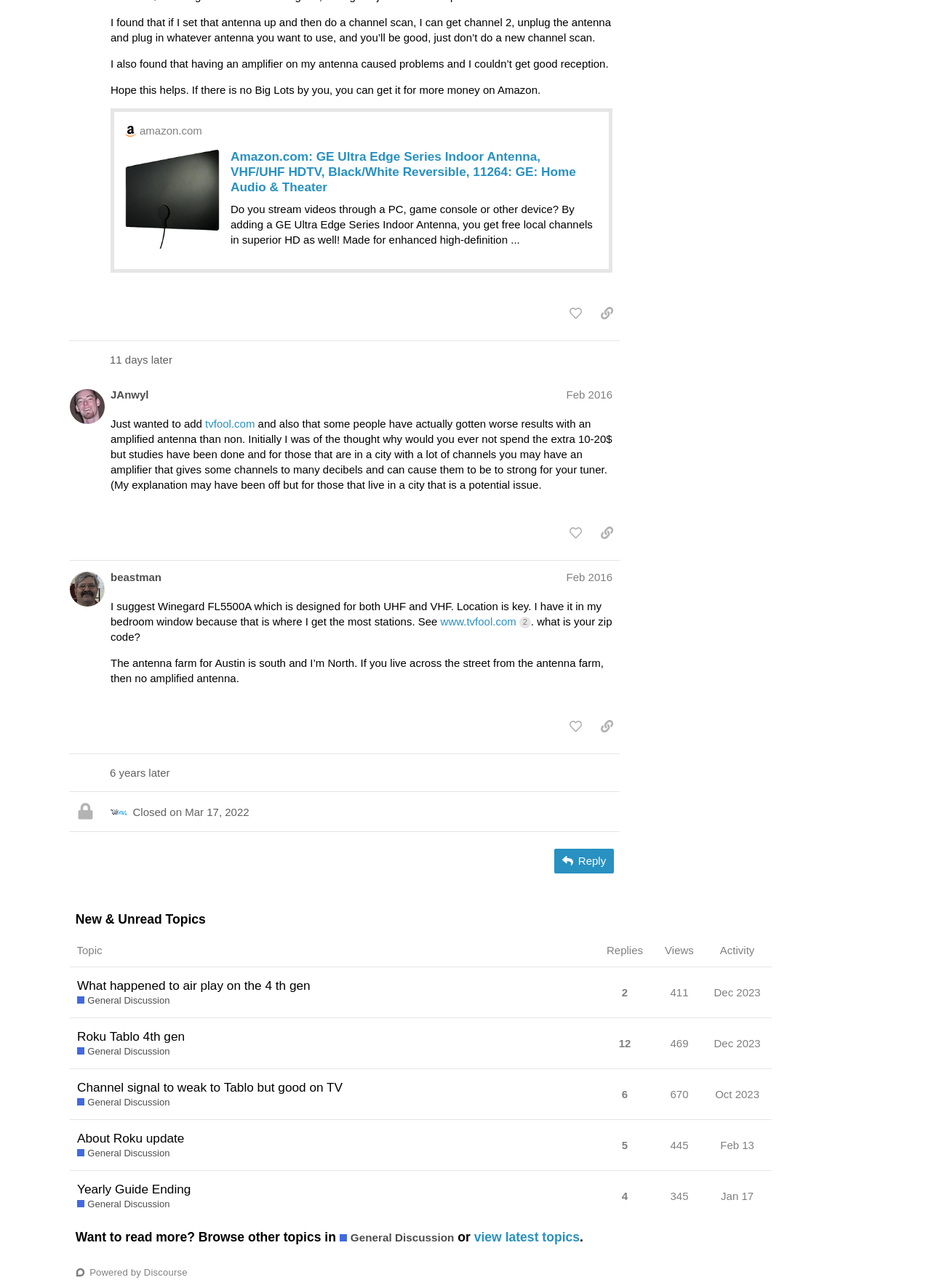What is the name of the user who posted the third topic?
Based on the screenshot, answer the question with a single word or phrase.

beastman